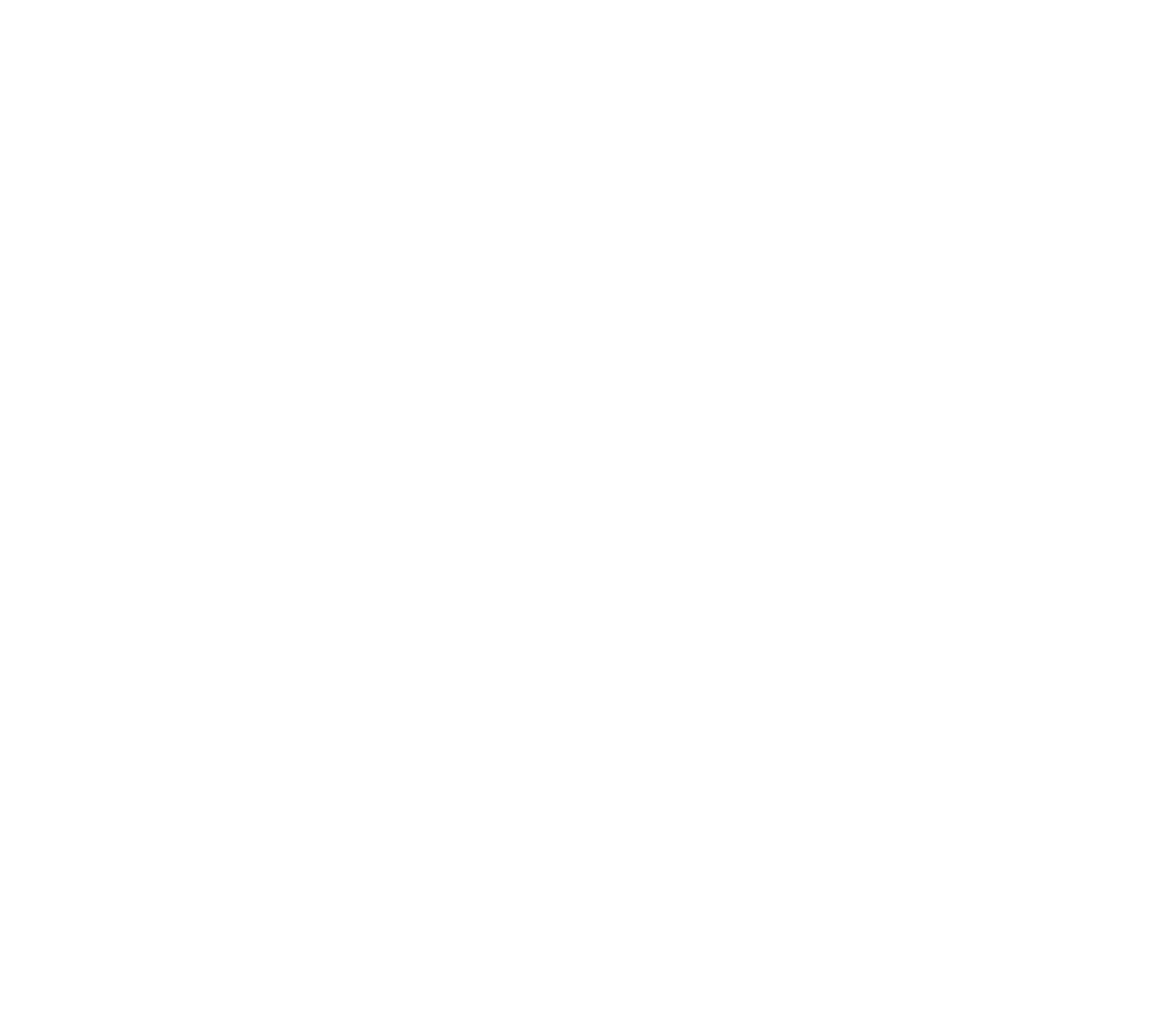Find the coordinates for the bounding box of the element with this description: "title="Website Hosted By LinkNow&trade Media"".

[0.714, 0.909, 0.87, 0.928]